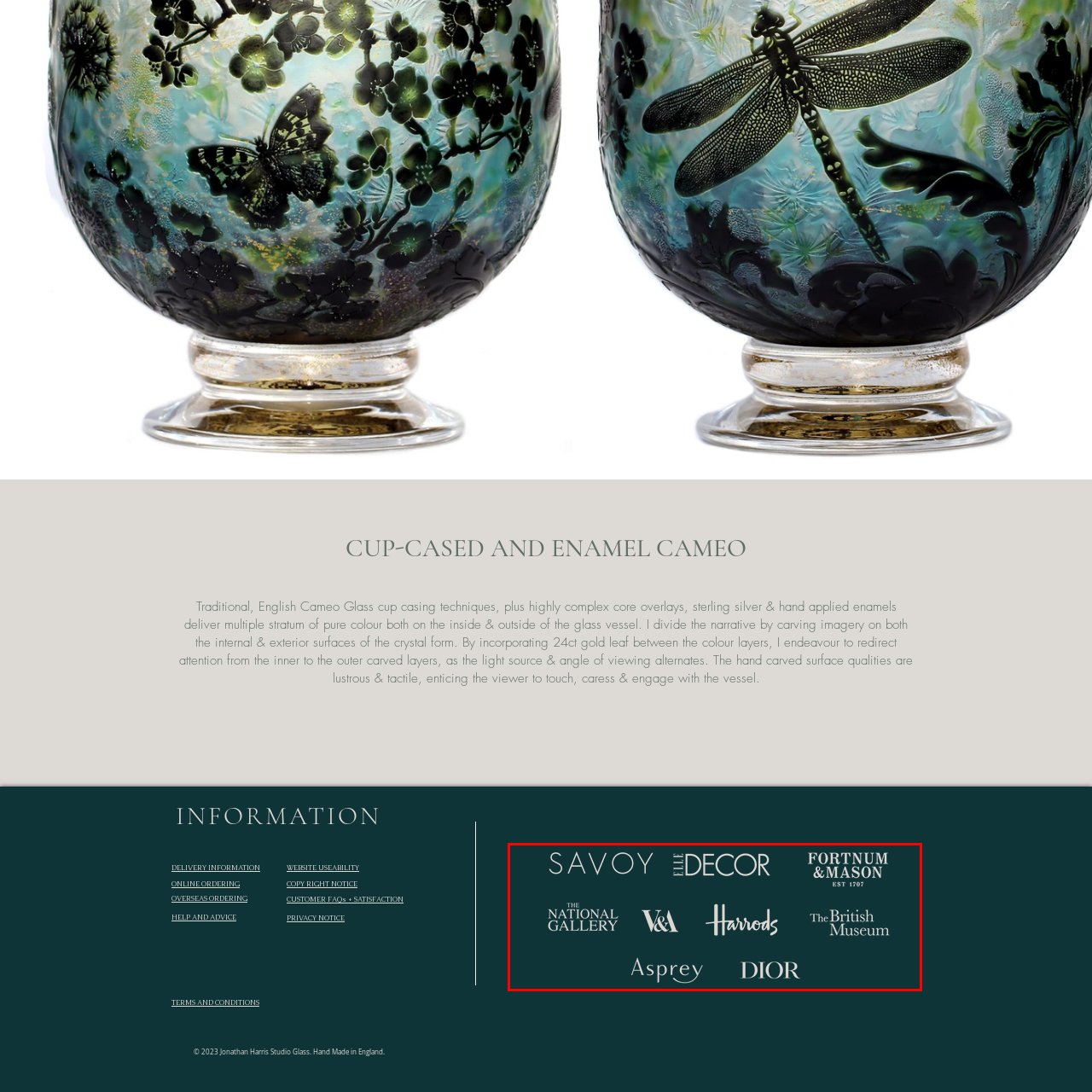Examine the image within the red box and give a concise answer to this question using a single word or short phrase: 
What does the Savoy logo represent?

Luxury accommodation